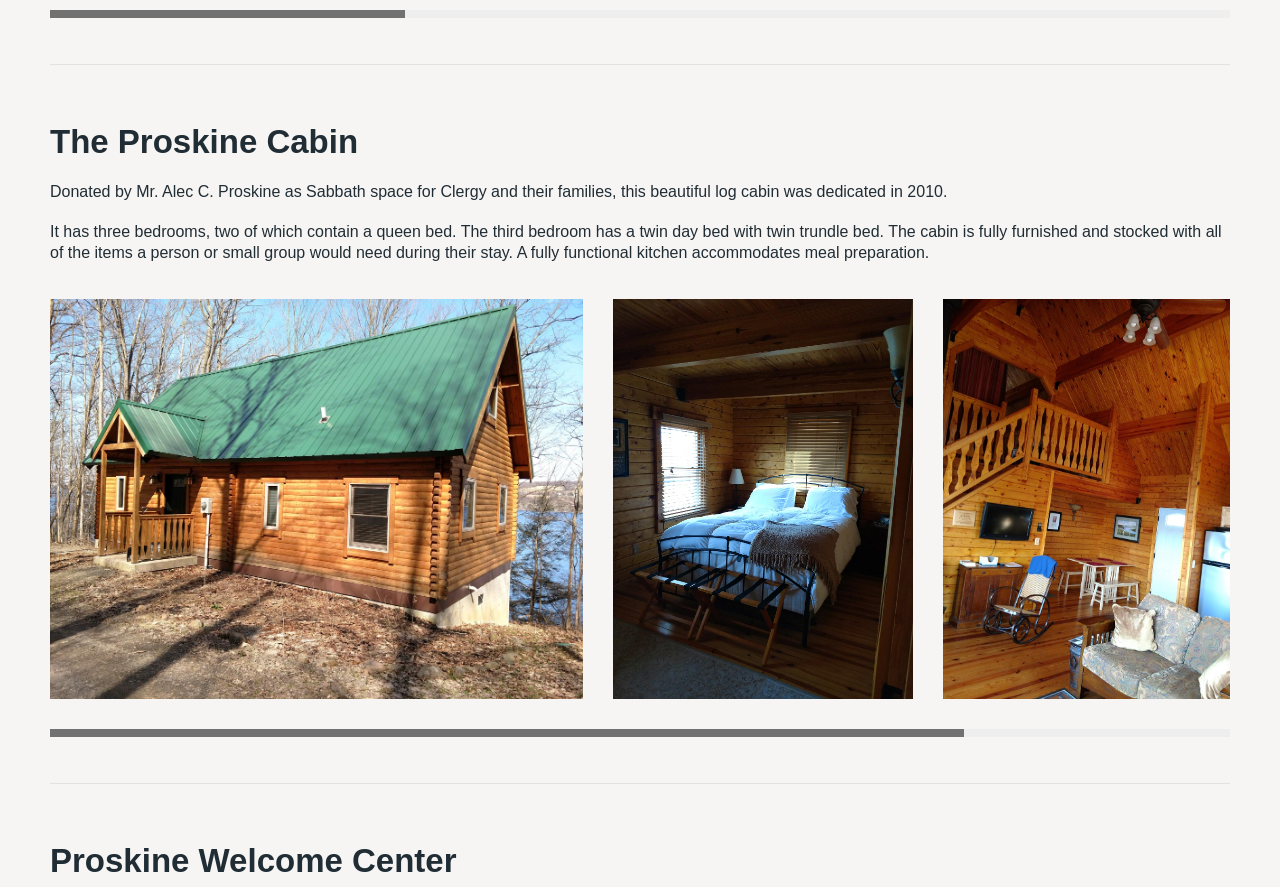Determine the bounding box for the described UI element: "title="Proskine-Cabin-4_2"".

[0.479, 0.551, 0.714, 0.571]